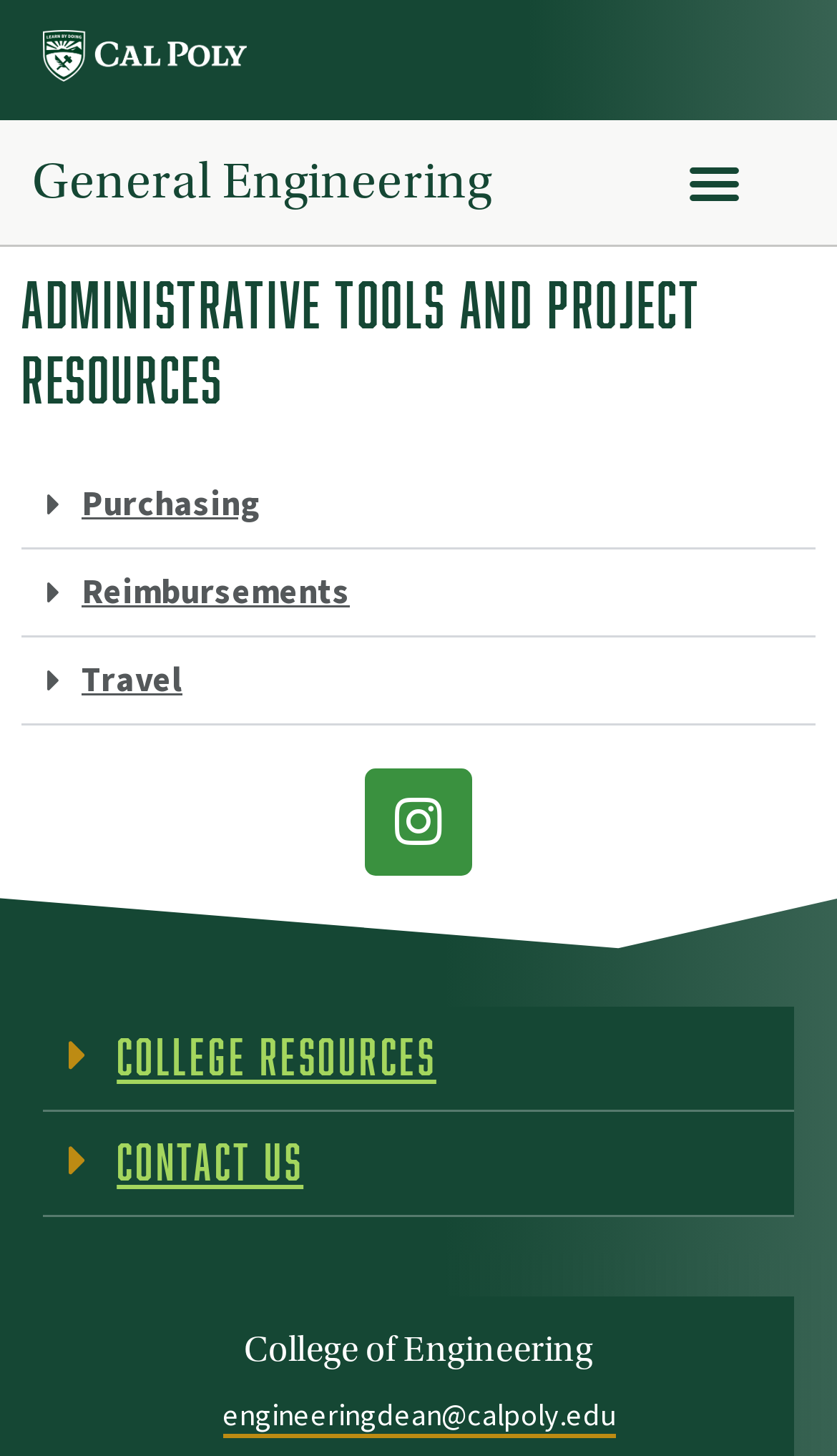Locate the bounding box coordinates of the clickable element to fulfill the following instruction: "Click the Cal Poly logo". Provide the coordinates as four float numbers between 0 and 1 in the format [left, top, right, bottom].

[0.051, 0.019, 0.59, 0.056]